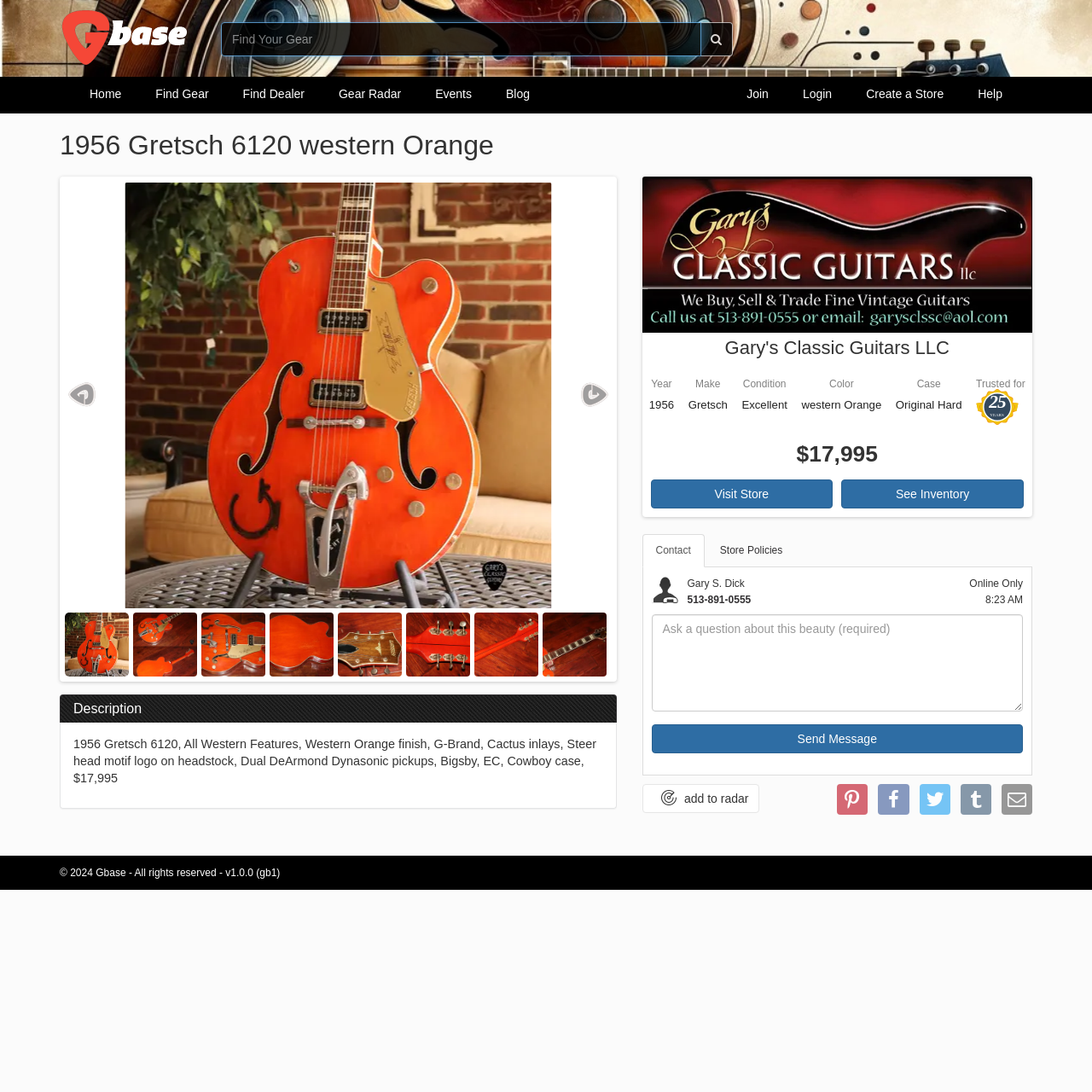Refer to the image contained within the red box, What type of pickups does the guitar have?
 Provide your response as a single word or phrase.

DeArmond Dynasonic